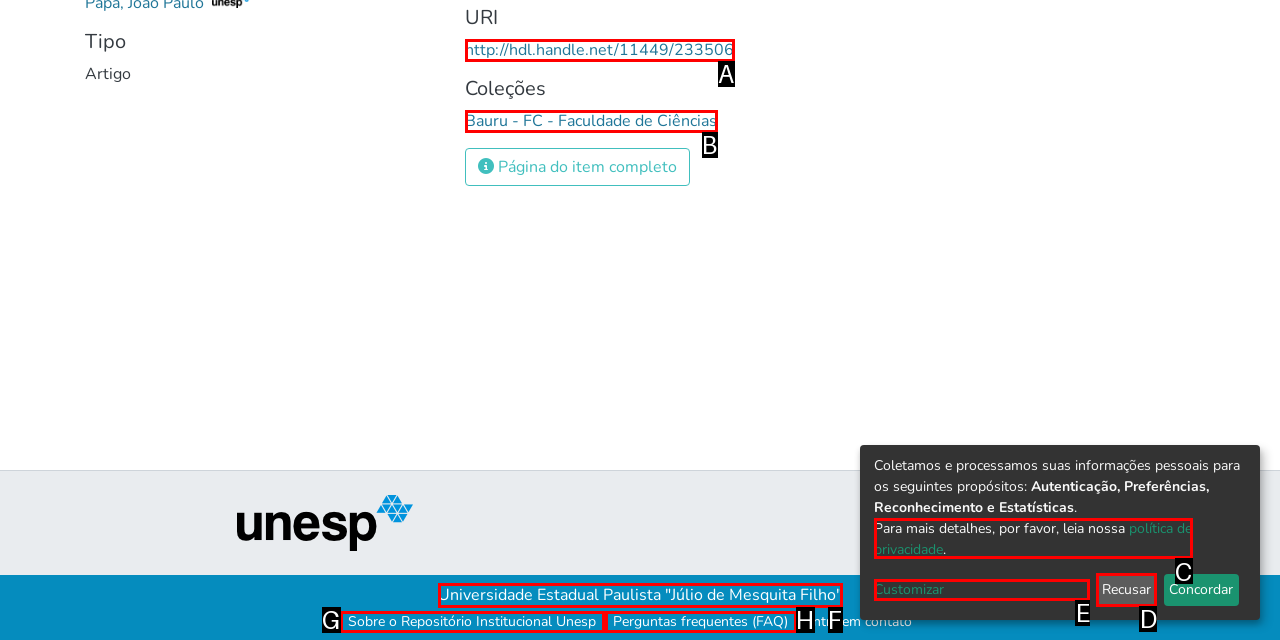Please select the letter of the HTML element that fits the description: Our Team. Answer with the option's letter directly.

None